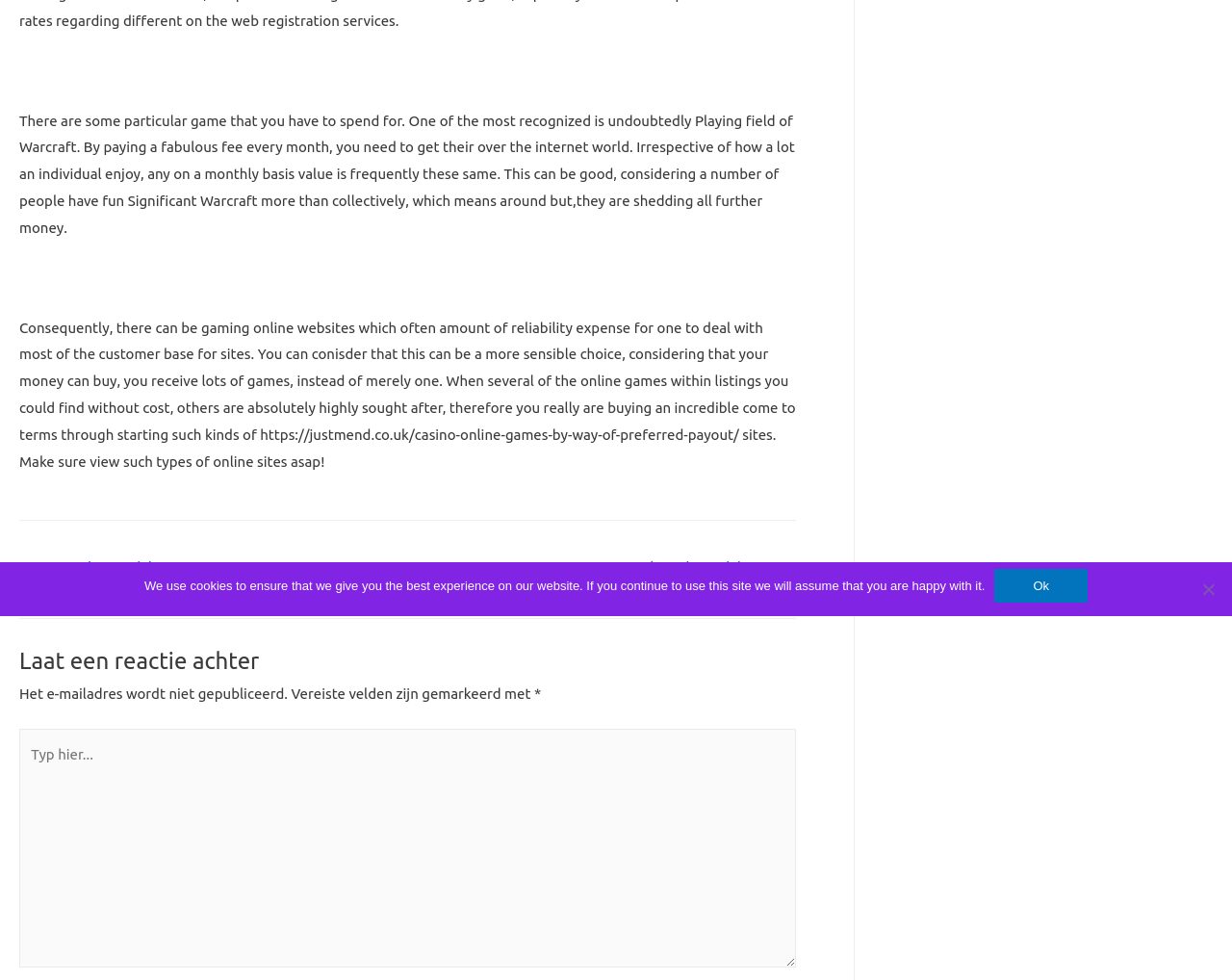Find the bounding box coordinates for the HTML element described as: "Volgende Bericht →". The coordinates should consist of four float values between 0 and 1, i.e., [left, top, right, bottom].

[0.494, 0.563, 0.645, 0.6]